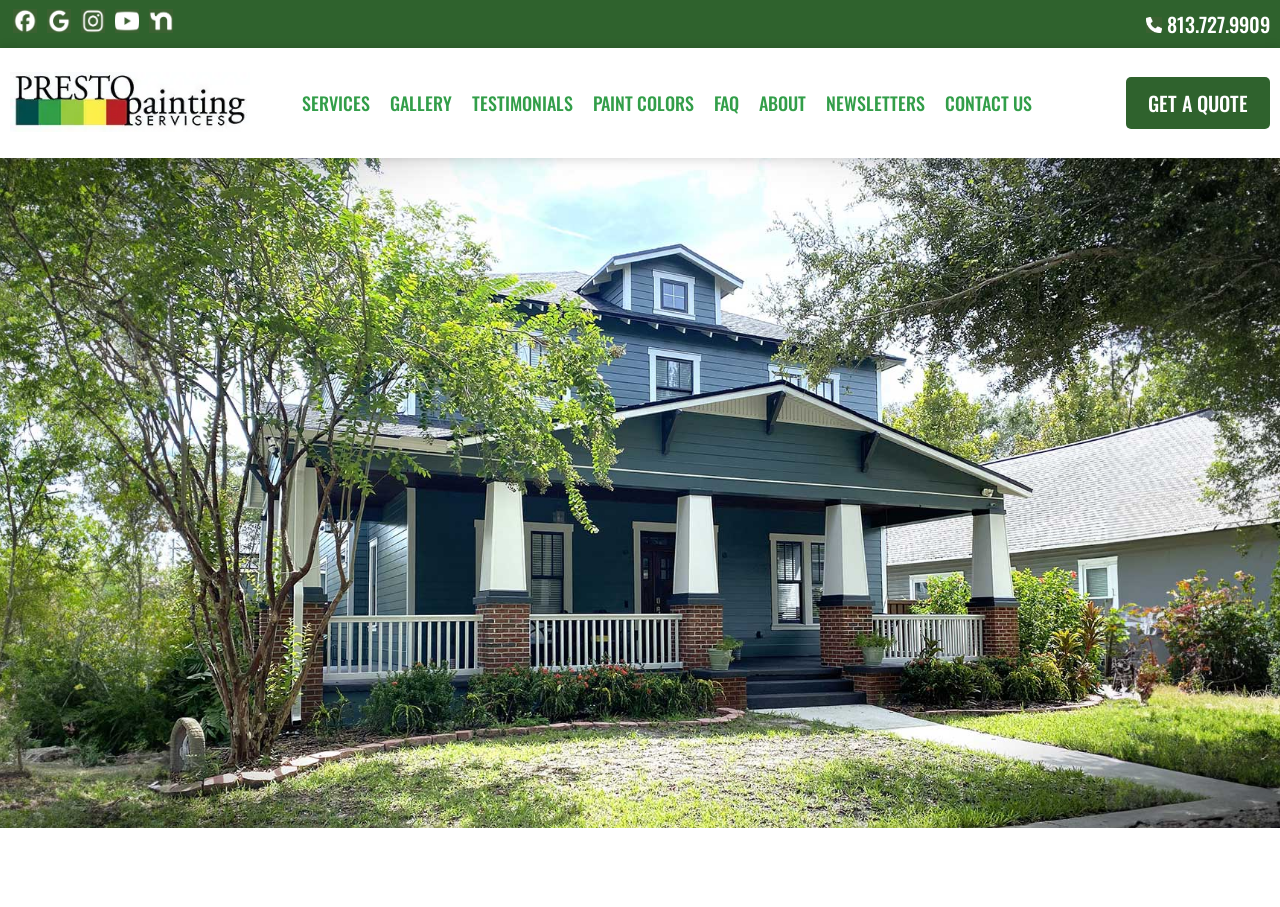Refer to the image and provide an in-depth answer to the question: 
What is the phone number of the painting service?

I found the phone number by looking at the link with the text 'Phone Icon 813.727.9909' which is likely to be the phone number of the painting service.